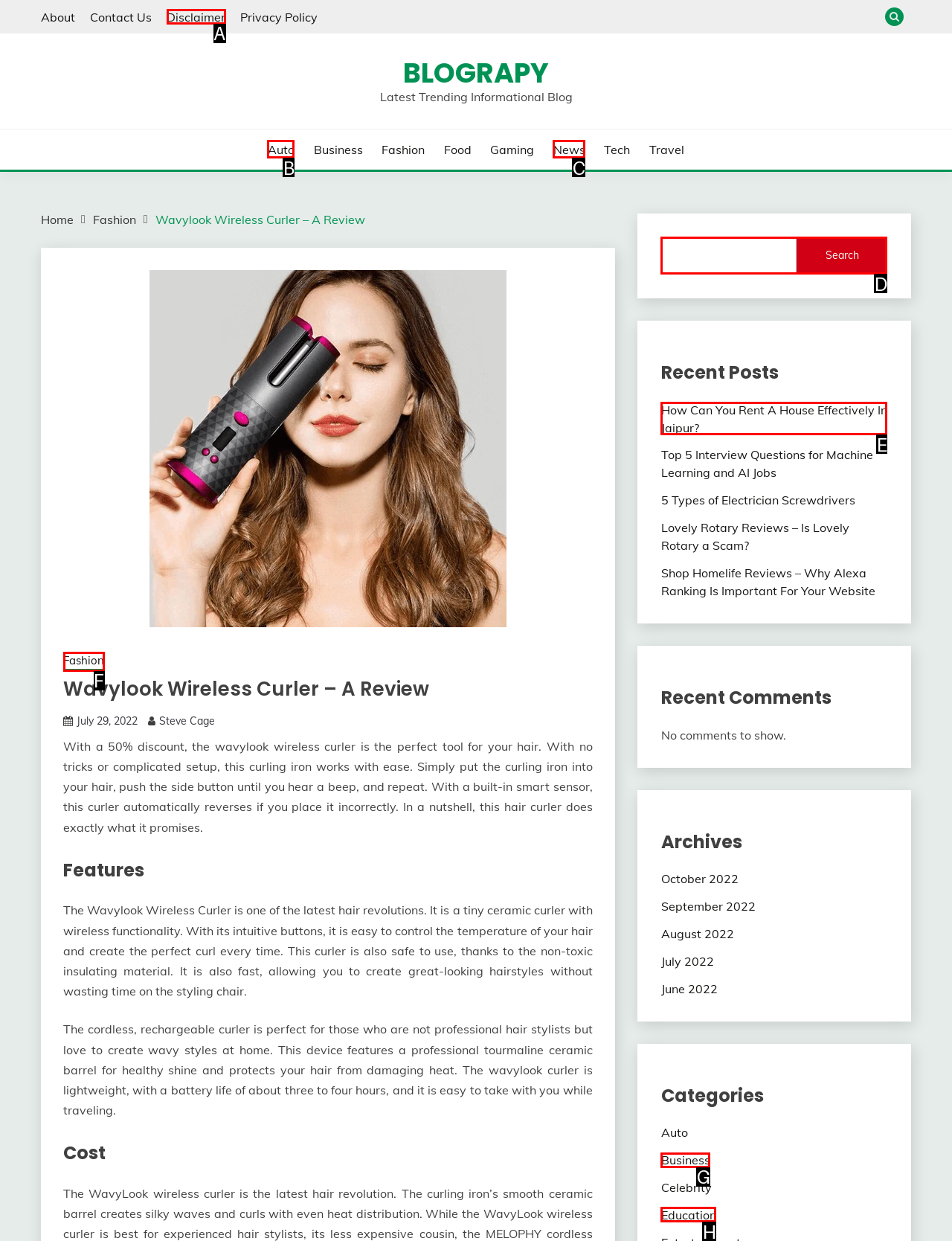Determine which element should be clicked for this task: Search for something
Answer with the letter of the selected option.

D